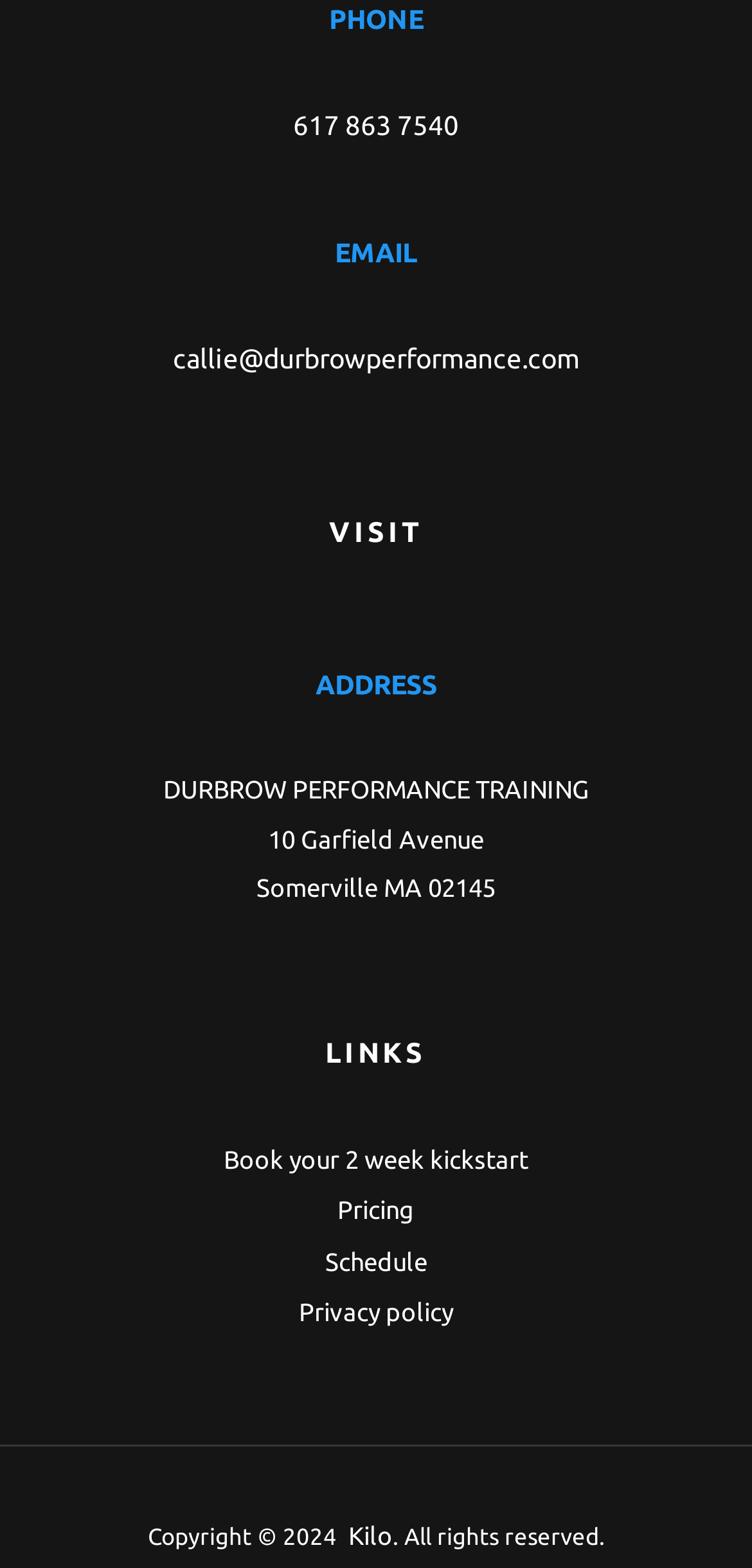Find the bounding box coordinates of the element you need to click on to perform this action: 'Check the Privacy policy'. The coordinates should be represented by four float values between 0 and 1, in the format [left, top, right, bottom].

[0.397, 0.828, 0.603, 0.846]